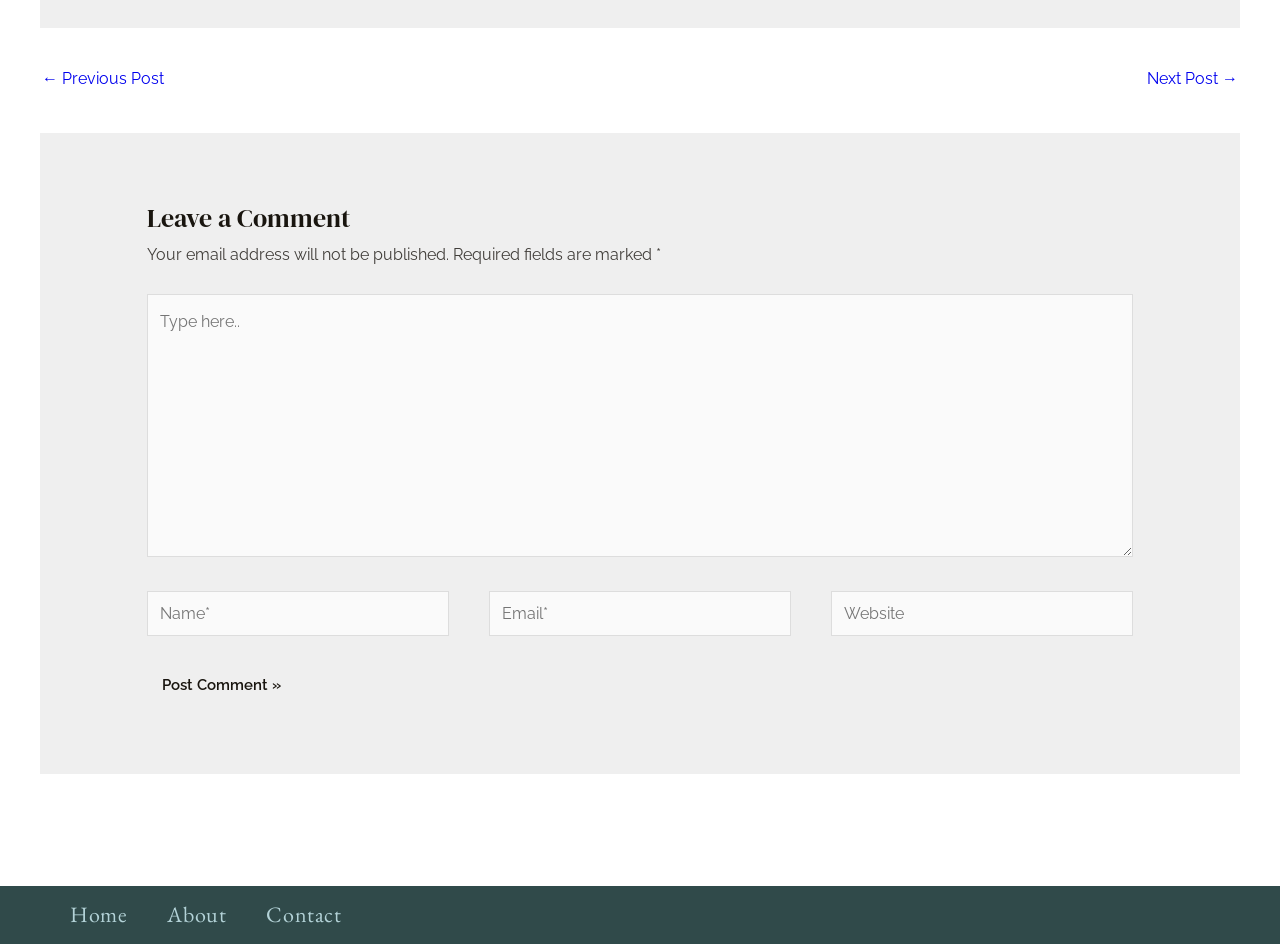Locate the bounding box of the UI element defined by this description: "Home". The coordinates should be given as four float numbers between 0 and 1, formatted as [left, top, right, bottom].

[0.039, 0.949, 0.115, 0.99]